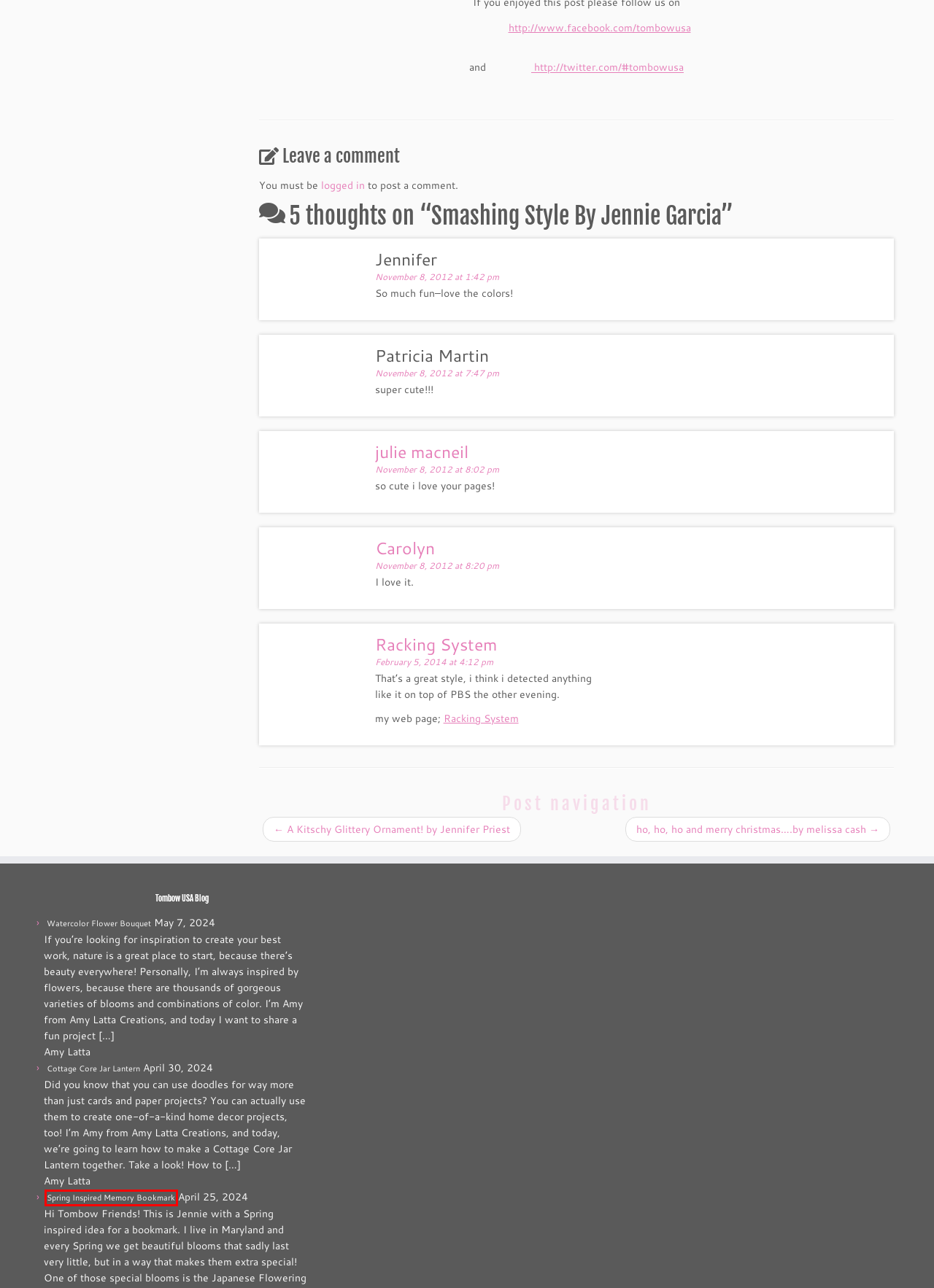Analyze the given webpage screenshot and identify the UI element within the red bounding box. Select the webpage description that best matches what you expect the new webpage to look like after clicking the element. Here are the candidates:
A. ho, ho, ho and merry christmas....by melissa cash - Tombow USA Blog
B. Log In ‹ Tombow USA Blog — WordPress
C. Spring Inspired Memory Bookmark - Tombow USA Blog
D. Default Category
E. Nature Inspired Sketchbook Page Tutorial - Tombow USA Blog
F. Tombow USA Blog
G. A Kitschy Glittery Ornament! by Jennifer Priest - Tombow USA Blog
H. Tombow Brand Ambassadors - Tombow USA Blog

C